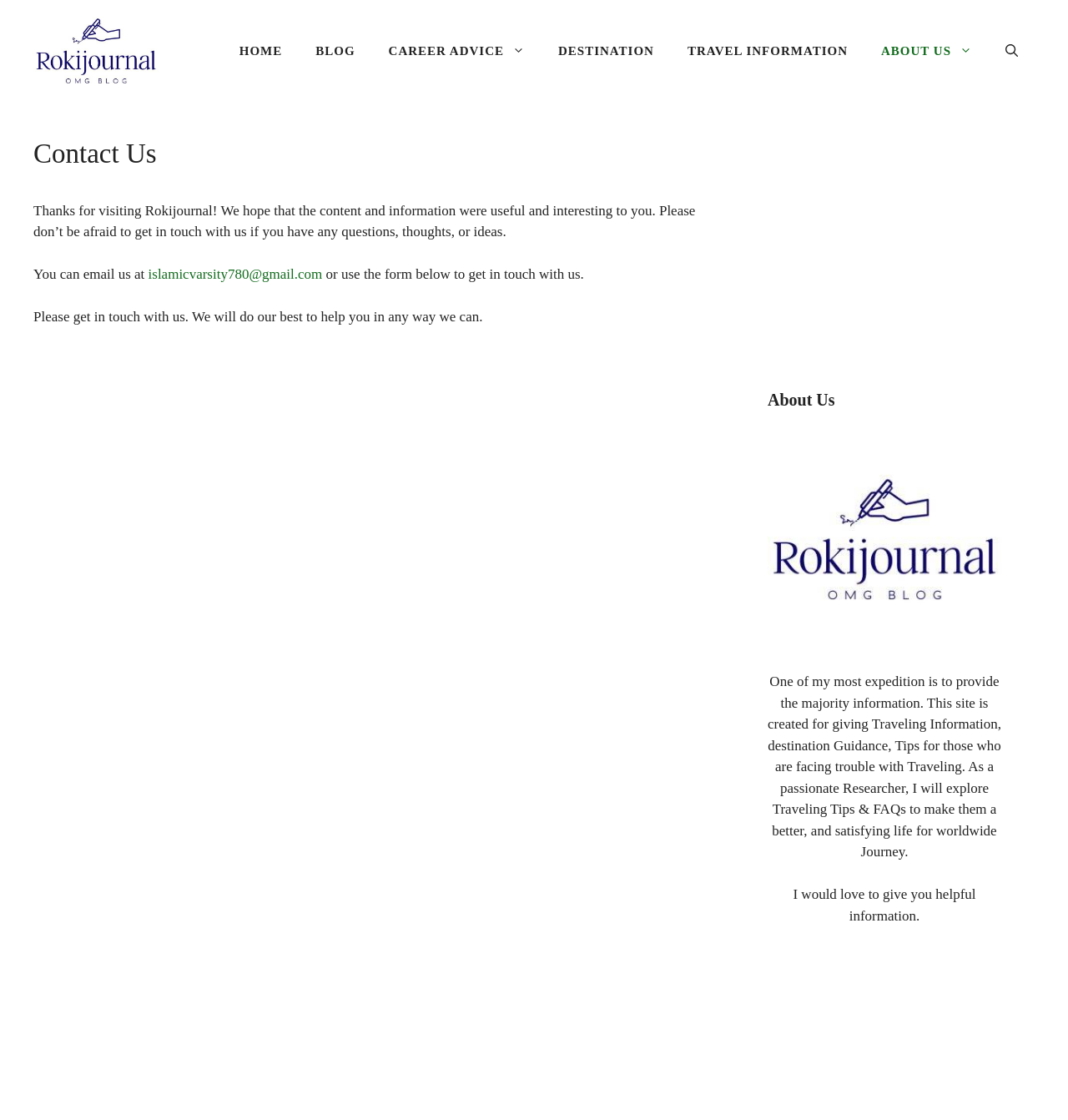Given the description: "aria-label="Open search"", determine the bounding box coordinates of the UI element. The coordinates should be formatted as four float numbers between 0 and 1, [left, top, right, bottom].

[0.926, 0.023, 0.969, 0.068]